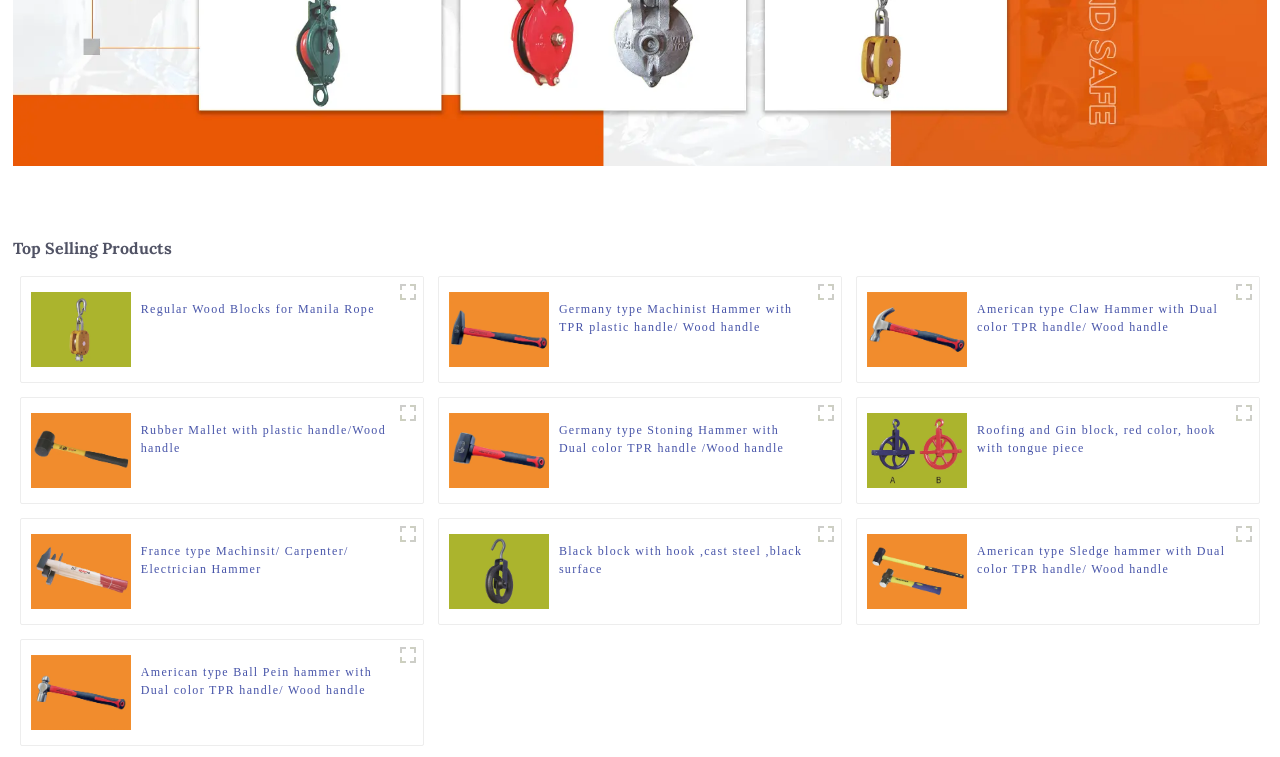Determine the bounding box coordinates for the area that should be clicked to carry out the following instruction: "Learn more about Rubber Mallet with plastic handle Wood handle (1)".

[0.024, 0.583, 0.102, 0.604]